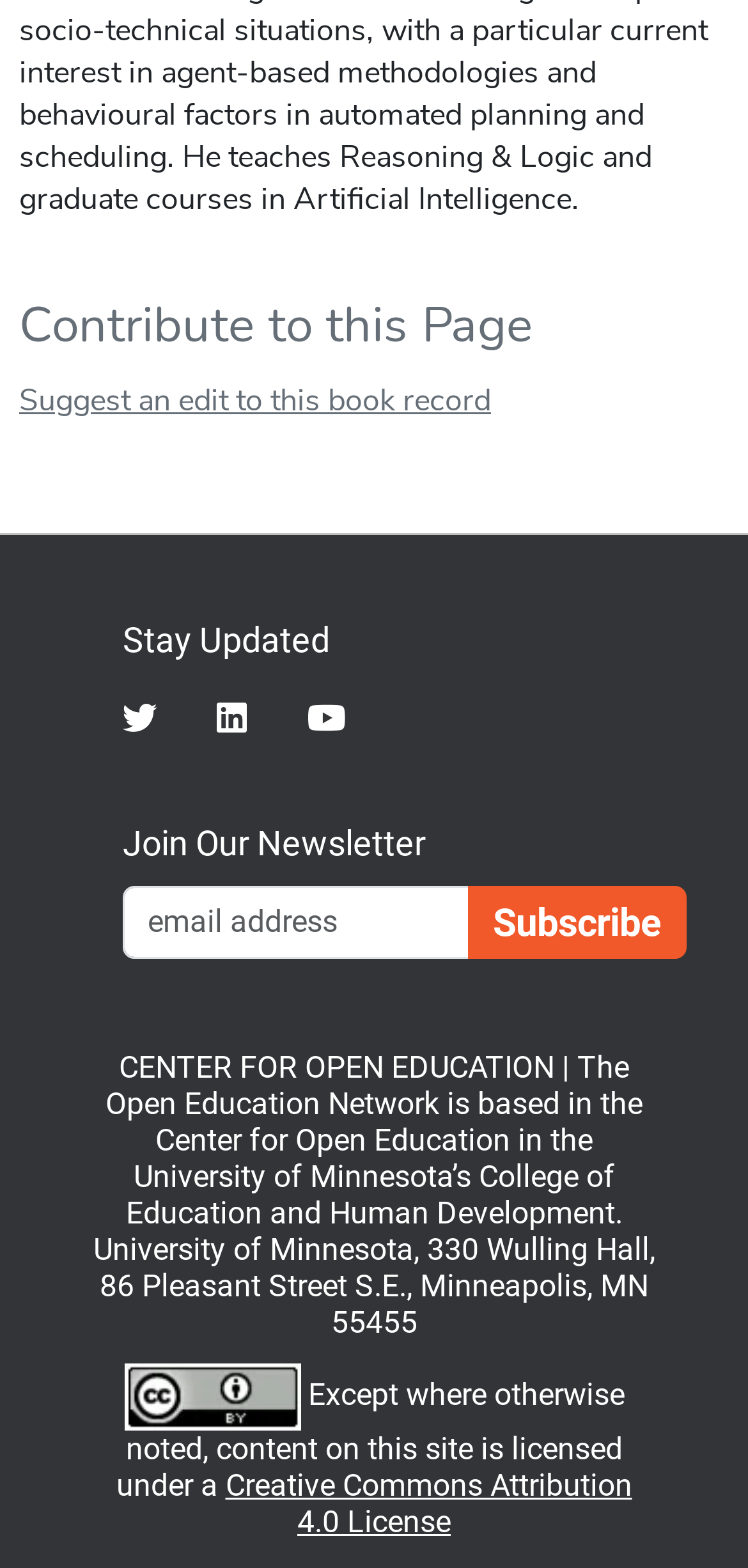Please provide the bounding box coordinates in the format (top-left x, top-left y, bottom-right x, bottom-right y). Remember, all values are floating point numbers between 0 and 1. What is the bounding box coordinate of the region described as: Creative Commons Attribution 4.0 License

[0.301, 0.936, 0.845, 0.982]